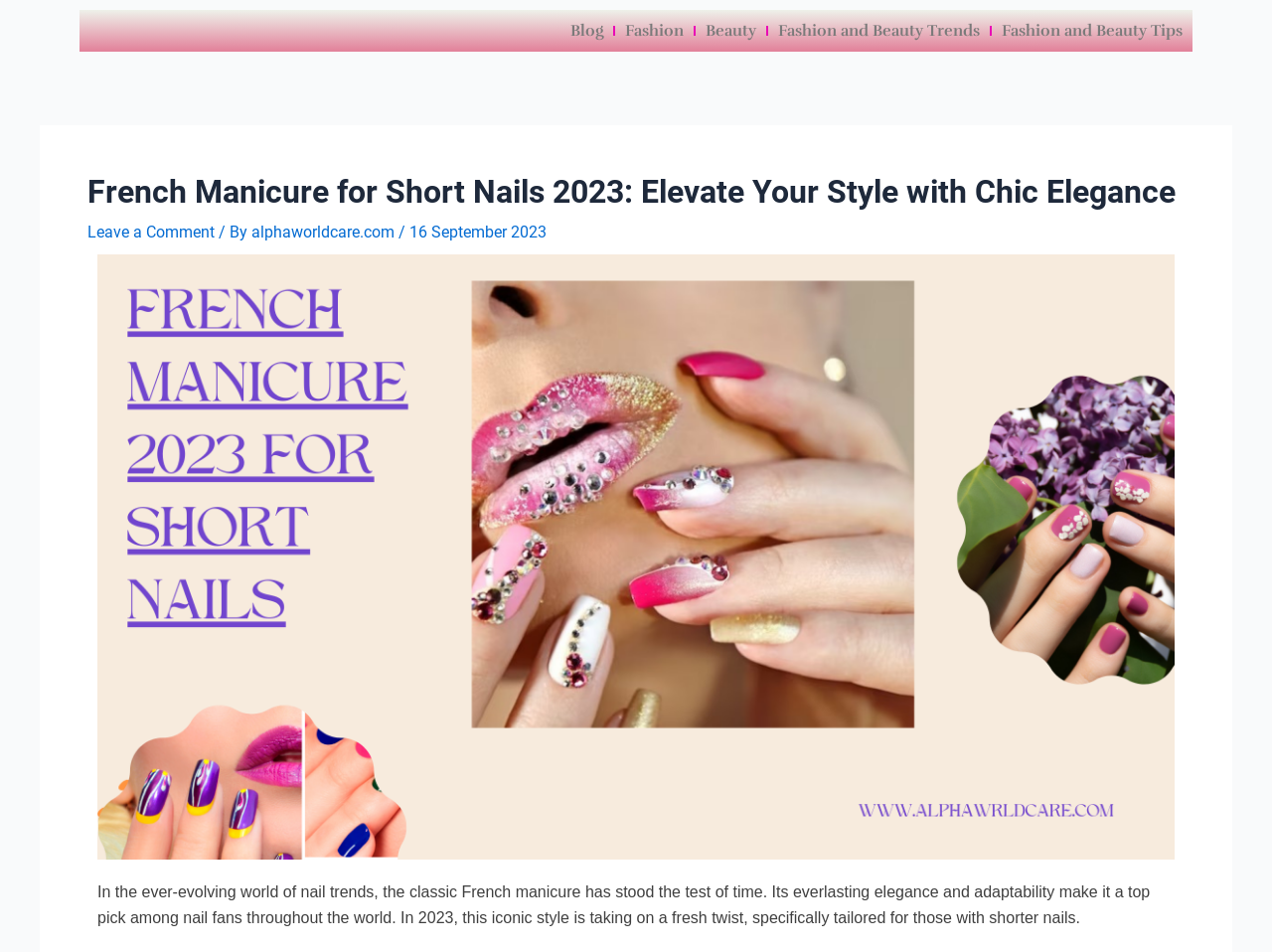Locate the bounding box coordinates of the clickable area to execute the instruction: "View the 'French Manicure for Short Nails' image". Provide the coordinates as four float numbers between 0 and 1, represented as [left, top, right, bottom].

[0.077, 0.267, 0.923, 0.903]